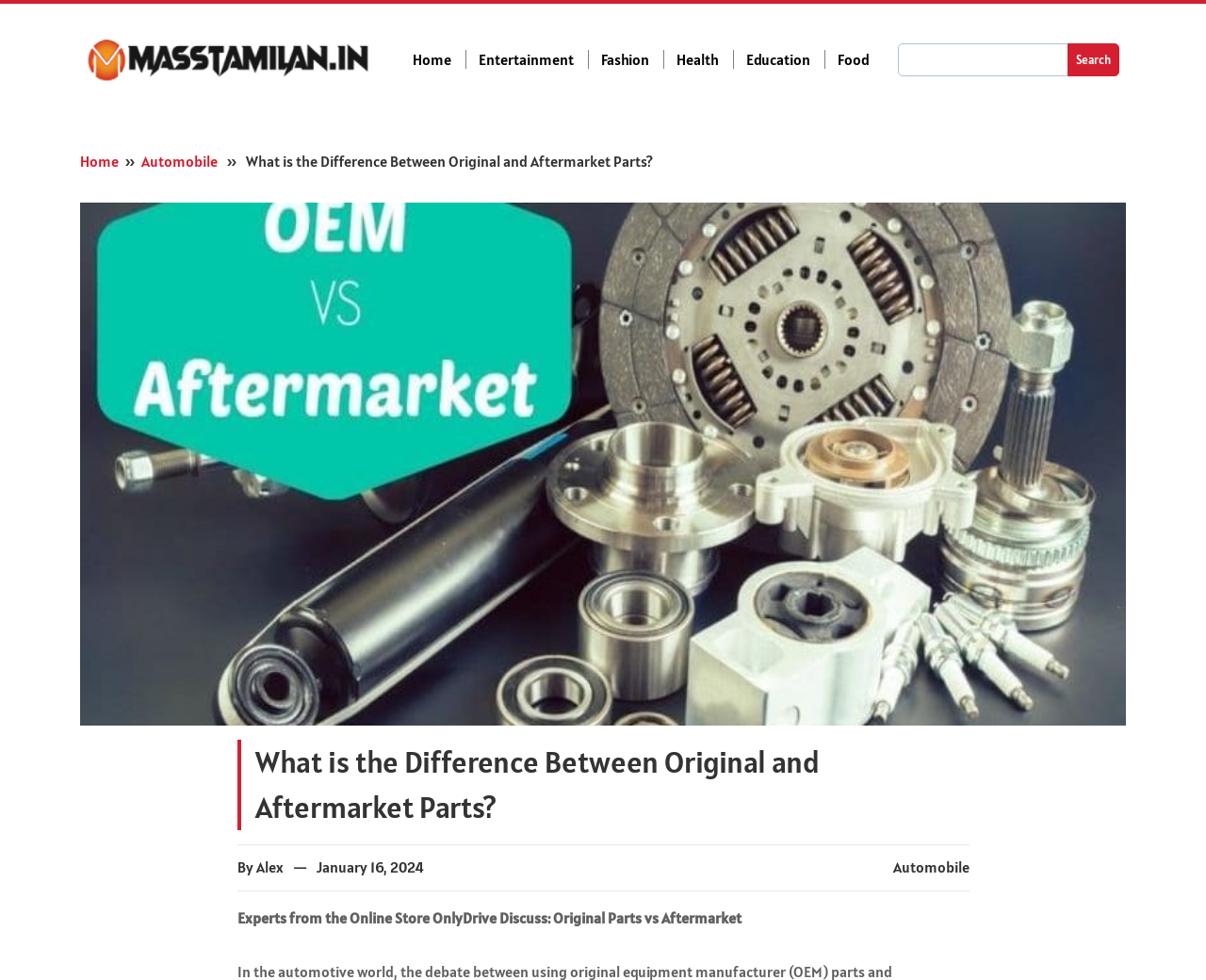Please identify the coordinates of the bounding box for the clickable region that will accomplish this instruction: "Search for something".

[0.744, 0.044, 0.928, 0.078]